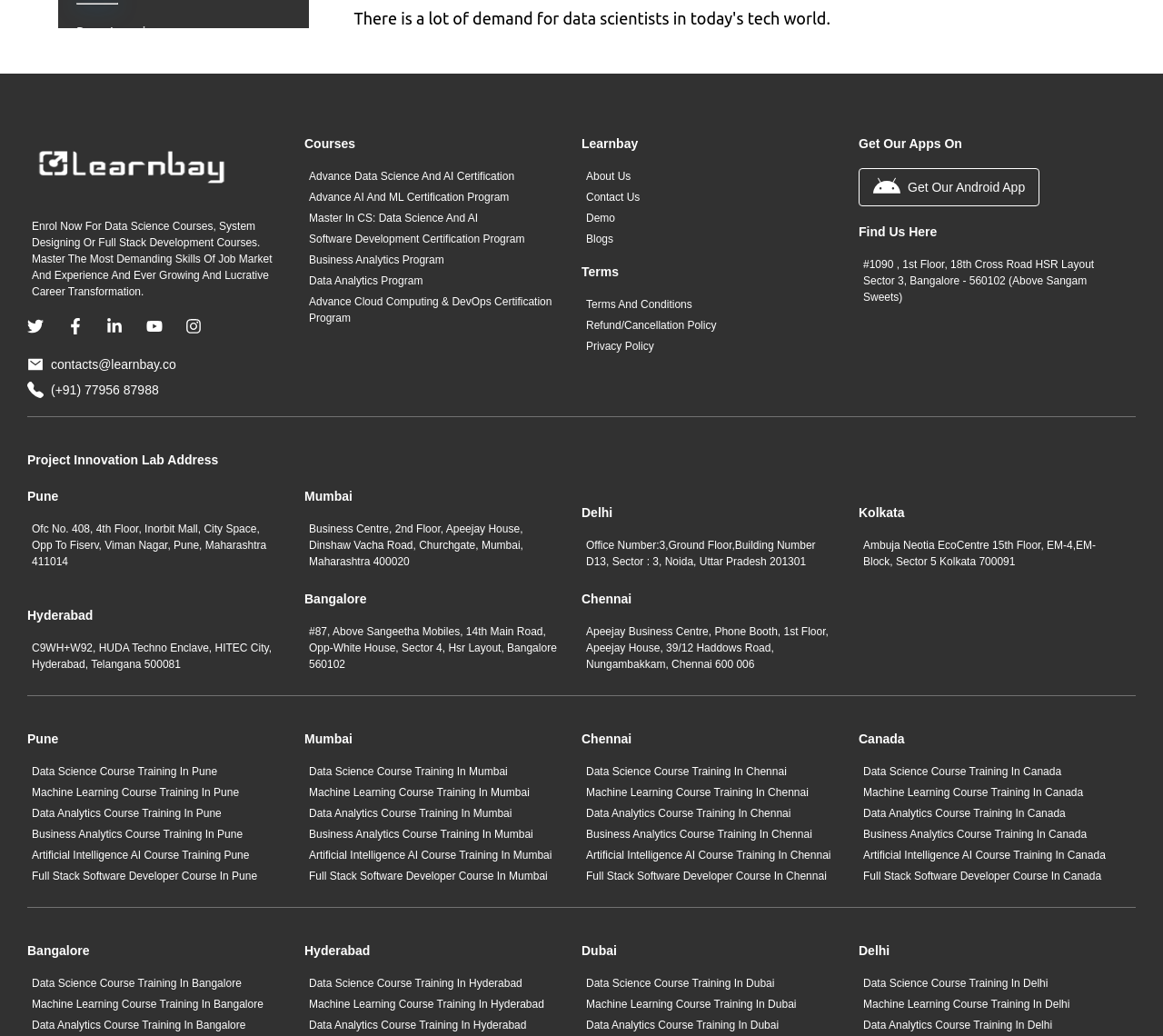Please provide a comprehensive answer to the question based on the screenshot: What skills are required to be a data scientist?

According to the webpage, to be a data scientist, one needs to know basic mathematics, statistics, and basic coding, as well as technical and non-technical skills, including machine learning, R, and problem-solving.